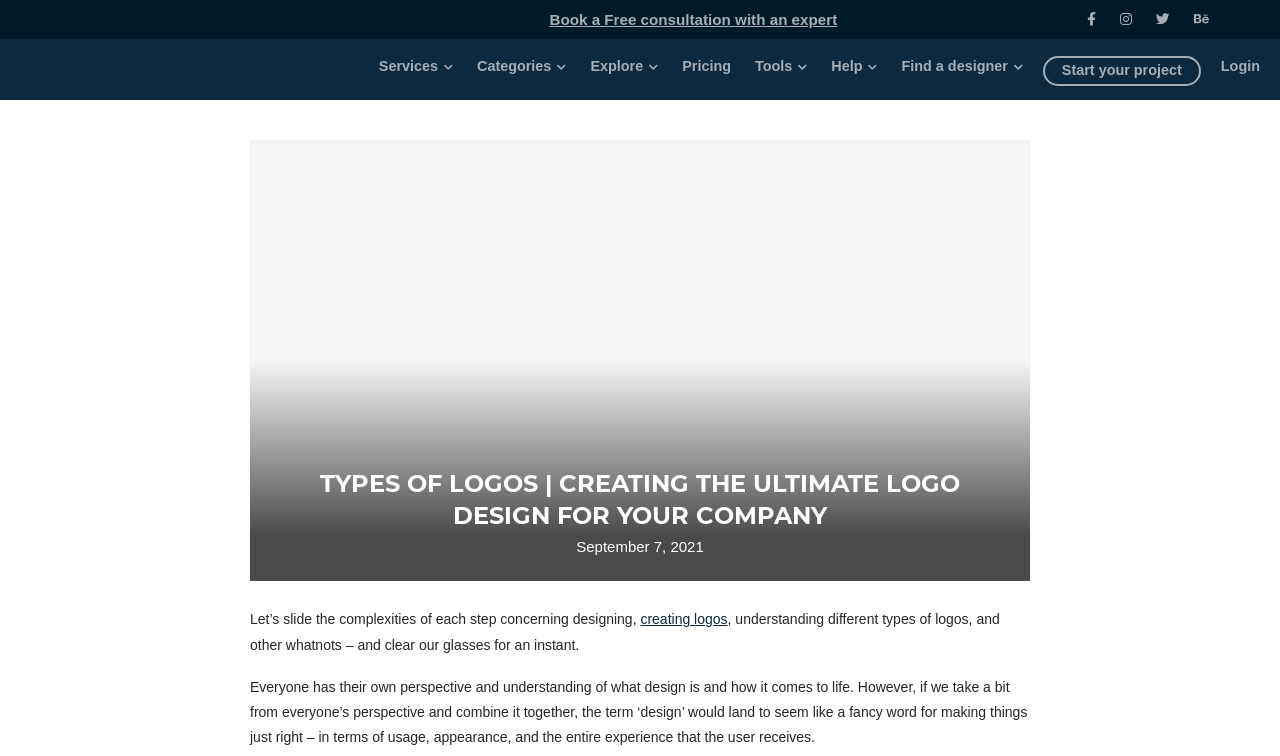Create a detailed narrative of the webpage’s visual and textual elements.

This webpage appears to be a blog or article page focused on logo design. At the top, there is a navigation menu with several buttons, including "Services", "Categories", "Explore", "Pricing", "Tools", "Help", and "Find a designer", each with a dropdown menu. To the right of these buttons, there are links to "Book a Free consultation with an expert" and several social media icons.

On the top left, there is a logo of "DesignBro" in white, accompanied by a link to the same logo. Below the navigation menu, there is a large heading that reads "TYPES OF LOGOS | CREATING THE ULTIMATE LOGO DESIGN FOR YOUR COMPANY".

The main content of the page starts with a paragraph that discusses the complexities of designing and creating logos. This paragraph is followed by a link to "creating logos" that opens in a new tab. The text continues to explain the concept of design, citing that everyone has their own perspective on what design is and how it comes to life.

On the right side of the page, there is a list with two items: "Start your project" and "Login". At the bottom of the page, there is a timestamp indicating that the article was published on September 7, 2021.